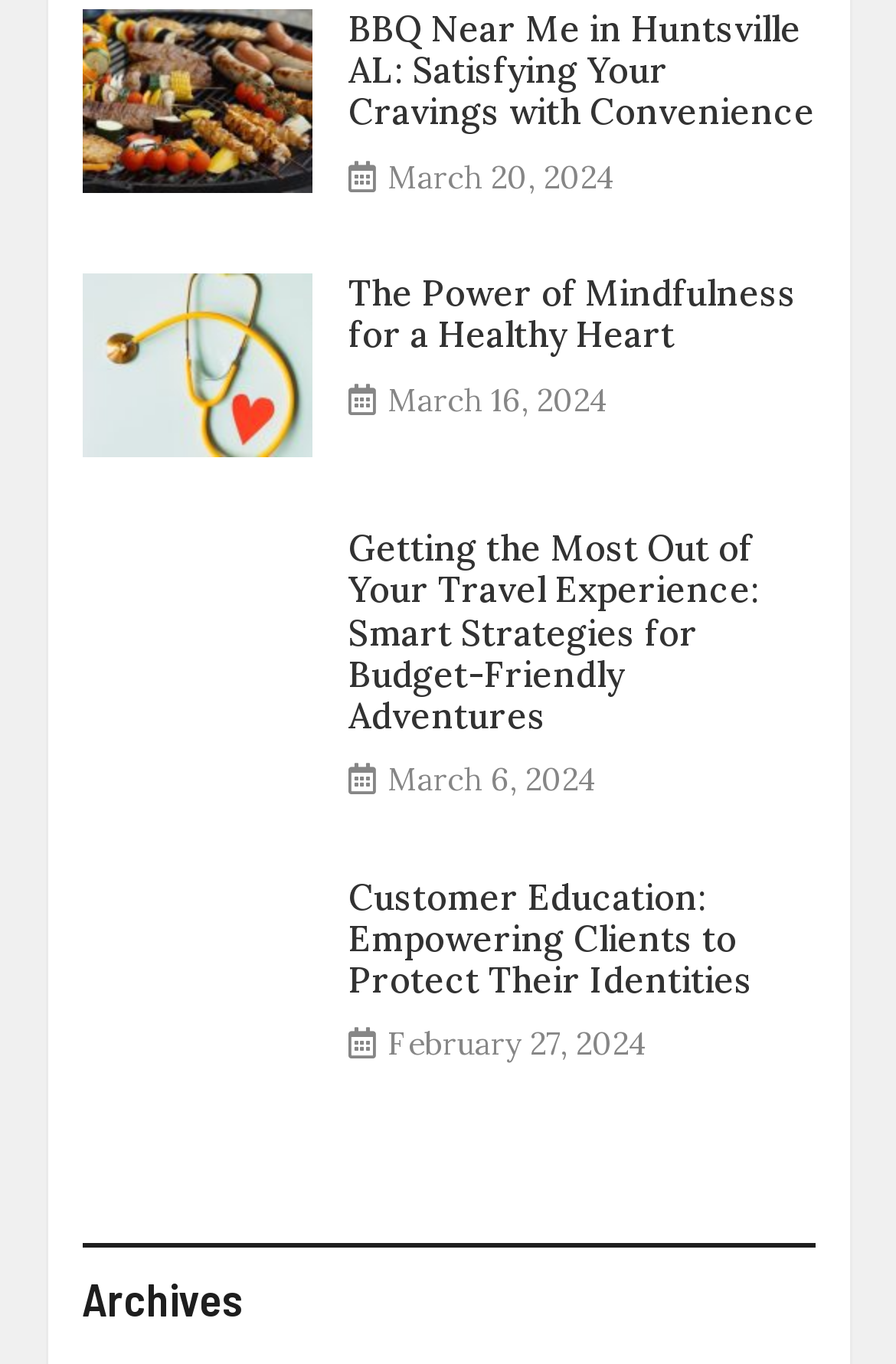Please mark the bounding box coordinates of the area that should be clicked to carry out the instruction: "view the article about customer education".

[0.388, 0.643, 0.909, 0.735]